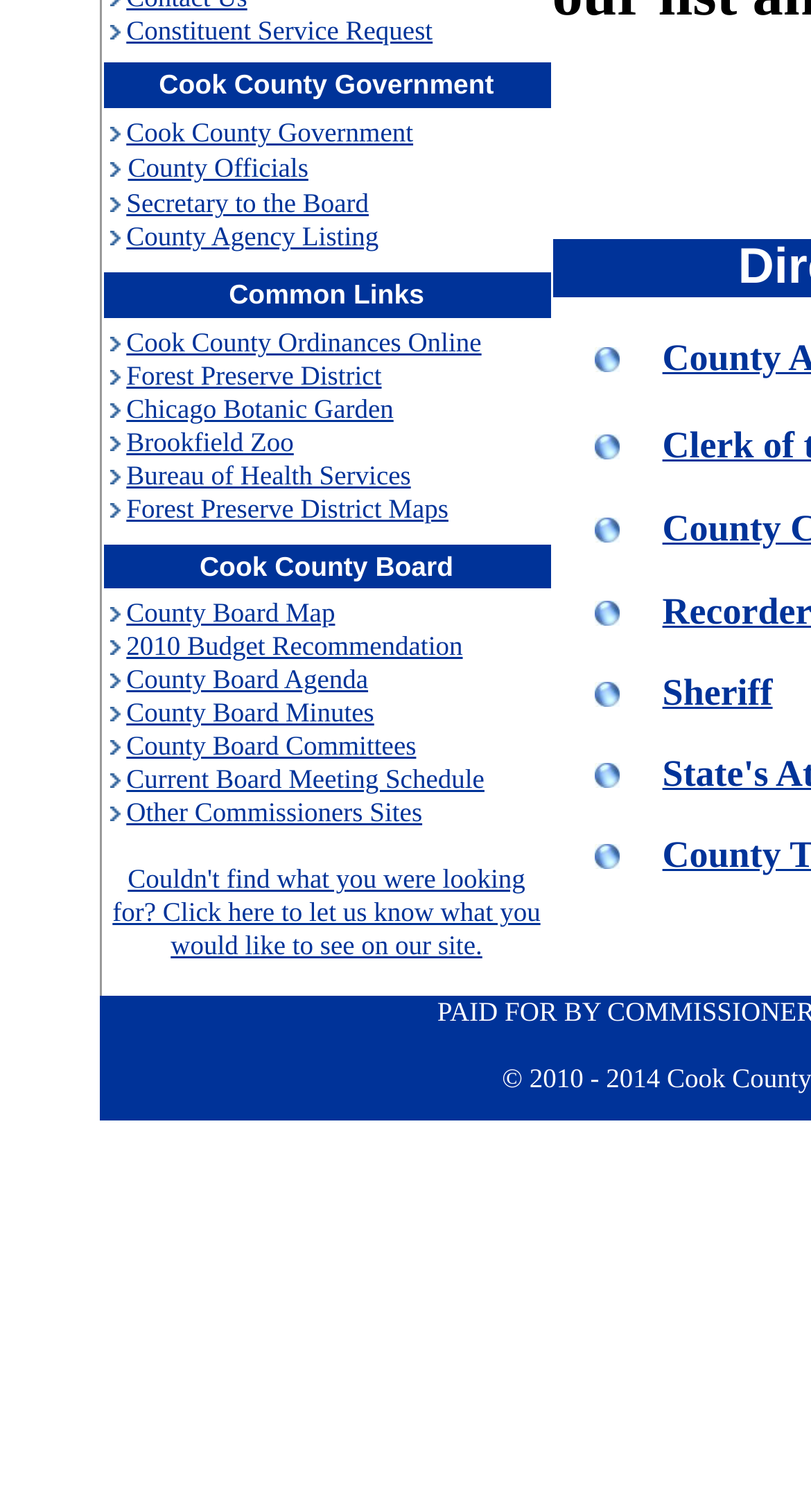Locate the bounding box coordinates of the UI element described by: "Cook County Ordinances Online". Provide the coordinates as four float numbers between 0 and 1, formatted as [left, top, right, bottom].

[0.156, 0.216, 0.594, 0.237]